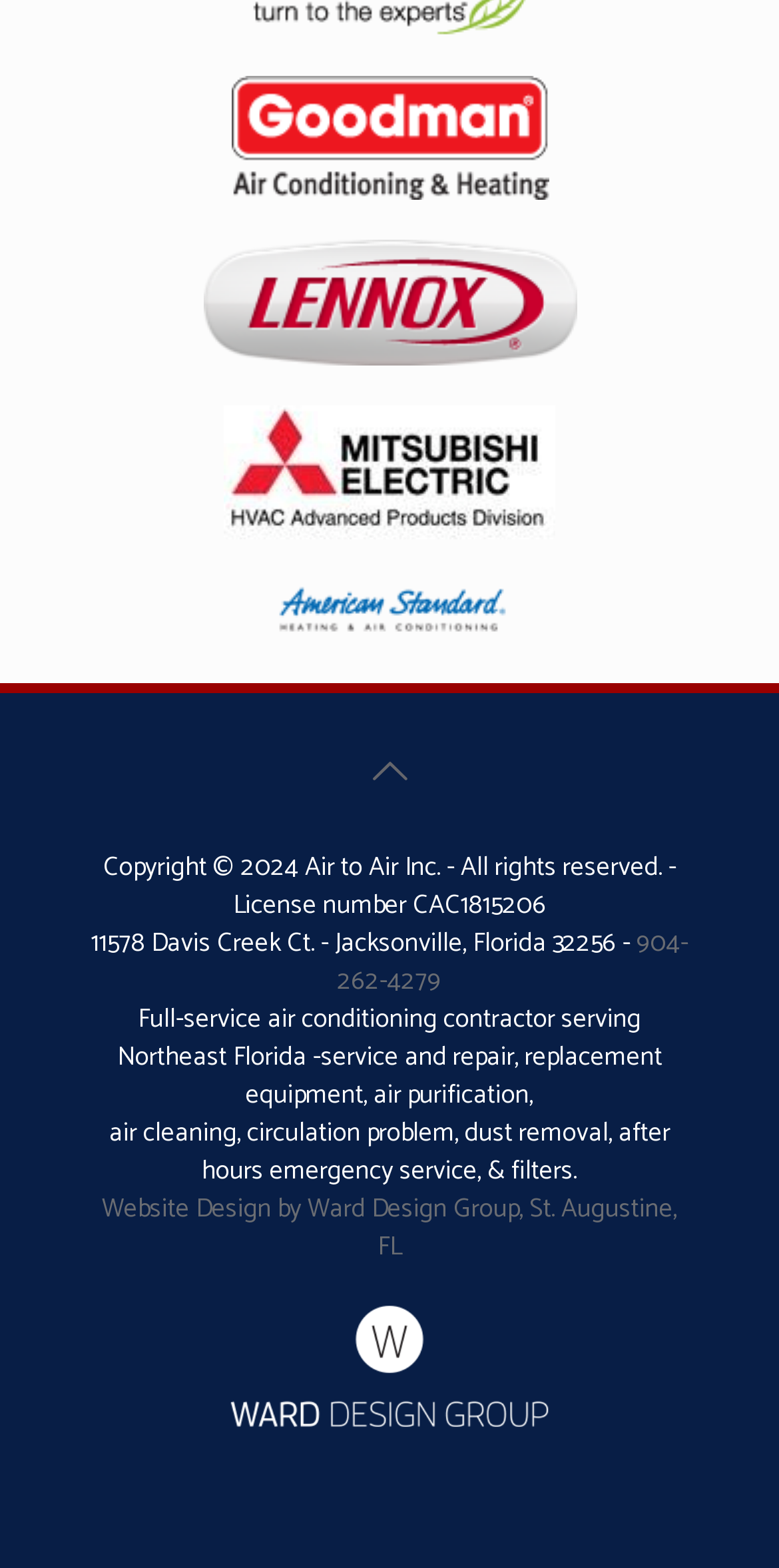Where is the company located?
Based on the image, answer the question with as much detail as possible.

The company's location can be found in the contact information section at the bottom of the webpage, which lists the company's address as '11578 Davis Creek Ct. - Jacksonville, Florida 32256'.